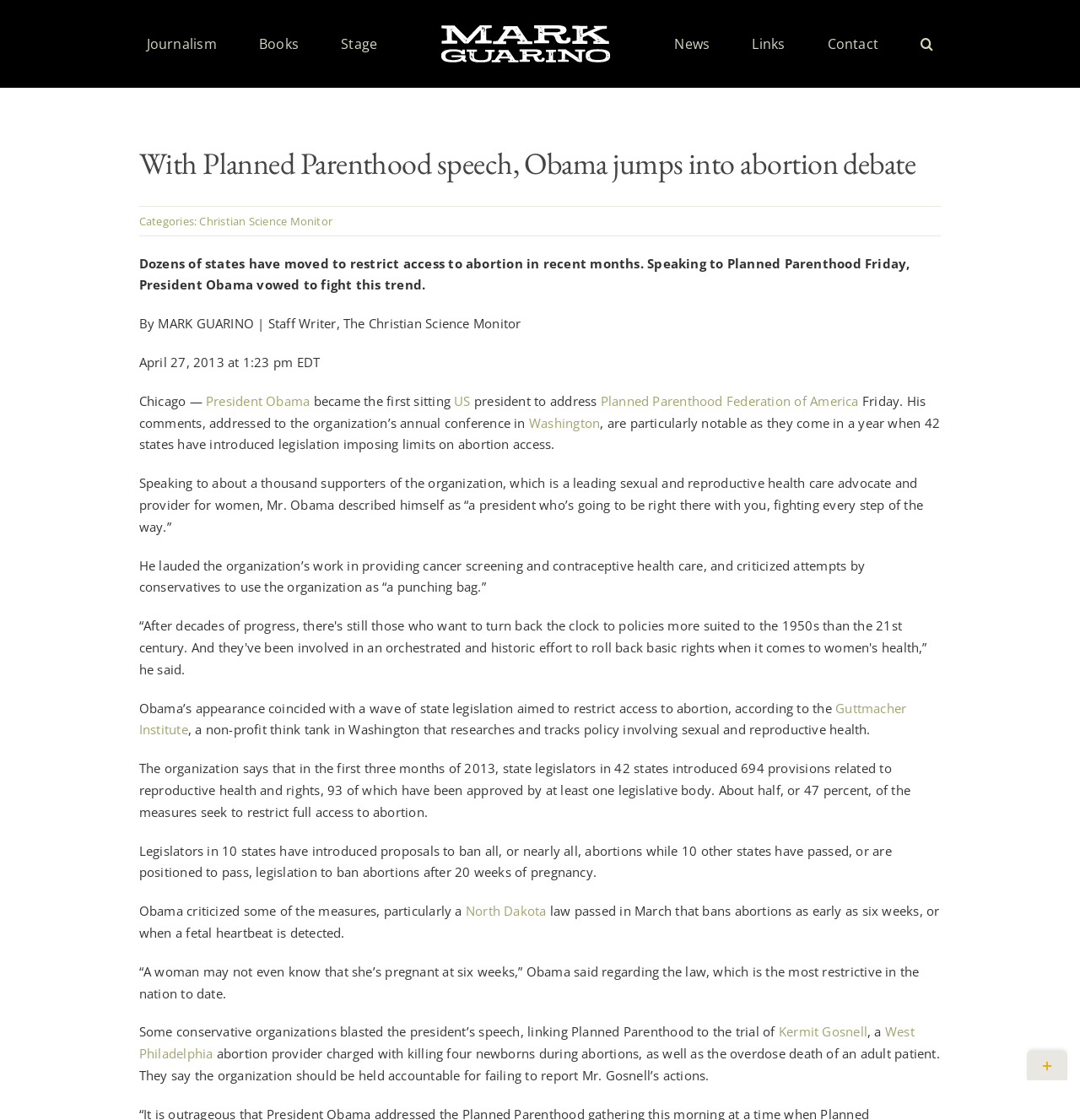What is the name of the think tank that researches and tracks policy involving sexual and reproductive health?
Please elaborate on the answer to the question with detailed information.

I found the answer by reading the text 'according to the Guttmacher Institute, a non-profit think tank in Washington that researches and tracks policy involving sexual and reproductive health' which mentions the name of the think tank.